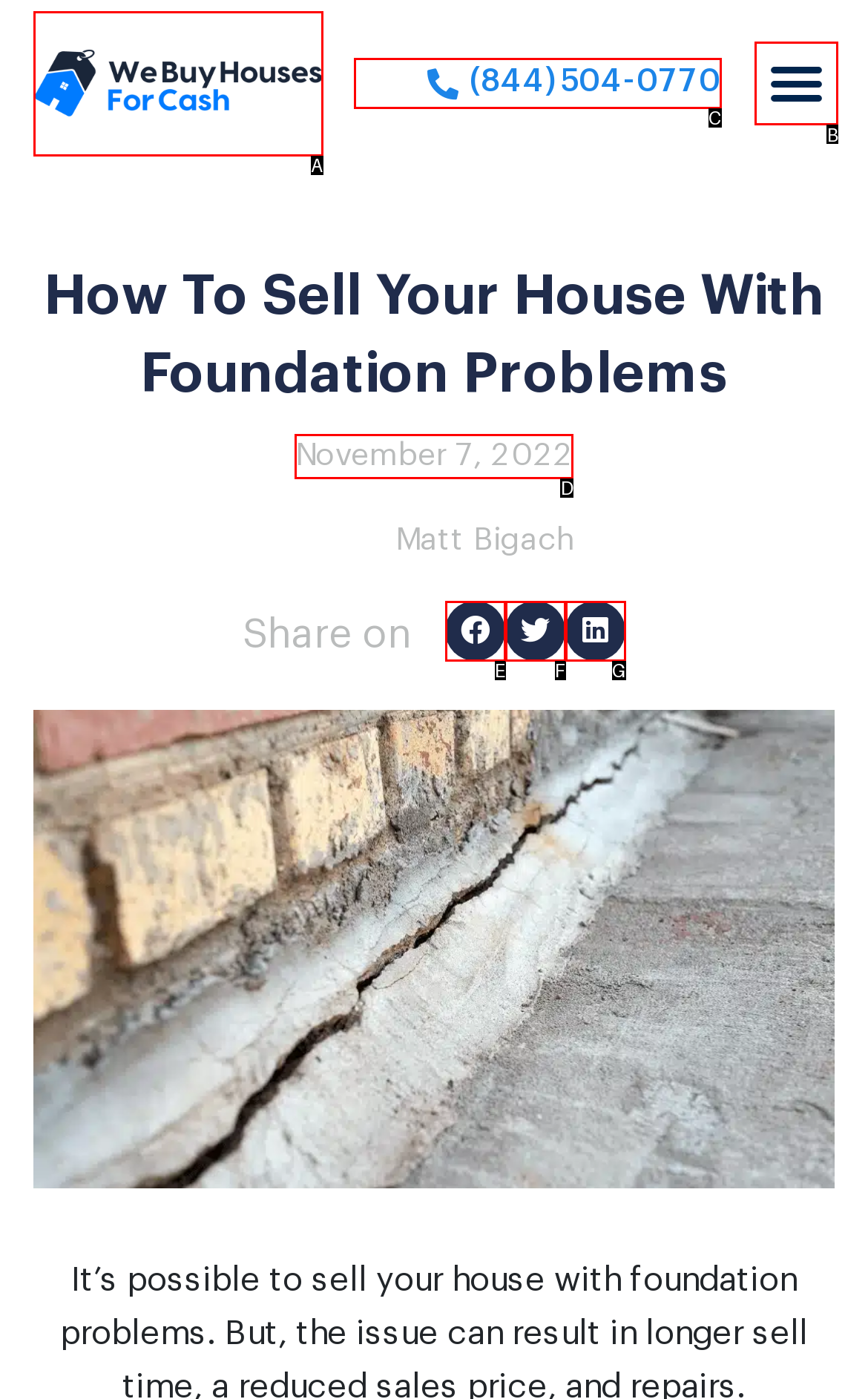Choose the HTML element that best fits the description: Menu. Answer with the option's letter directly.

B